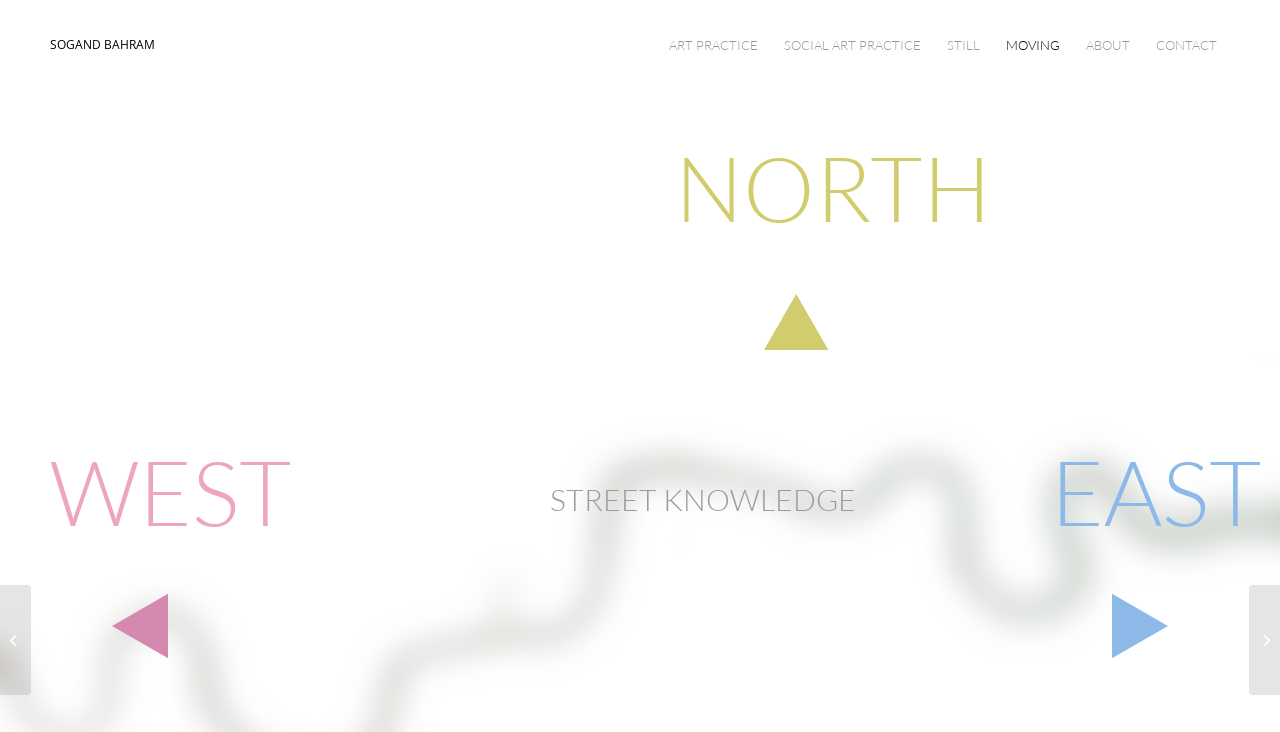Please give the bounding box coordinates of the area that should be clicked to fulfill the following instruction: "click on CONTACT link". The coordinates should be in the format of four float numbers from 0 to 1, i.e., [left, top, right, bottom].

[0.893, 0.0, 0.961, 0.123]